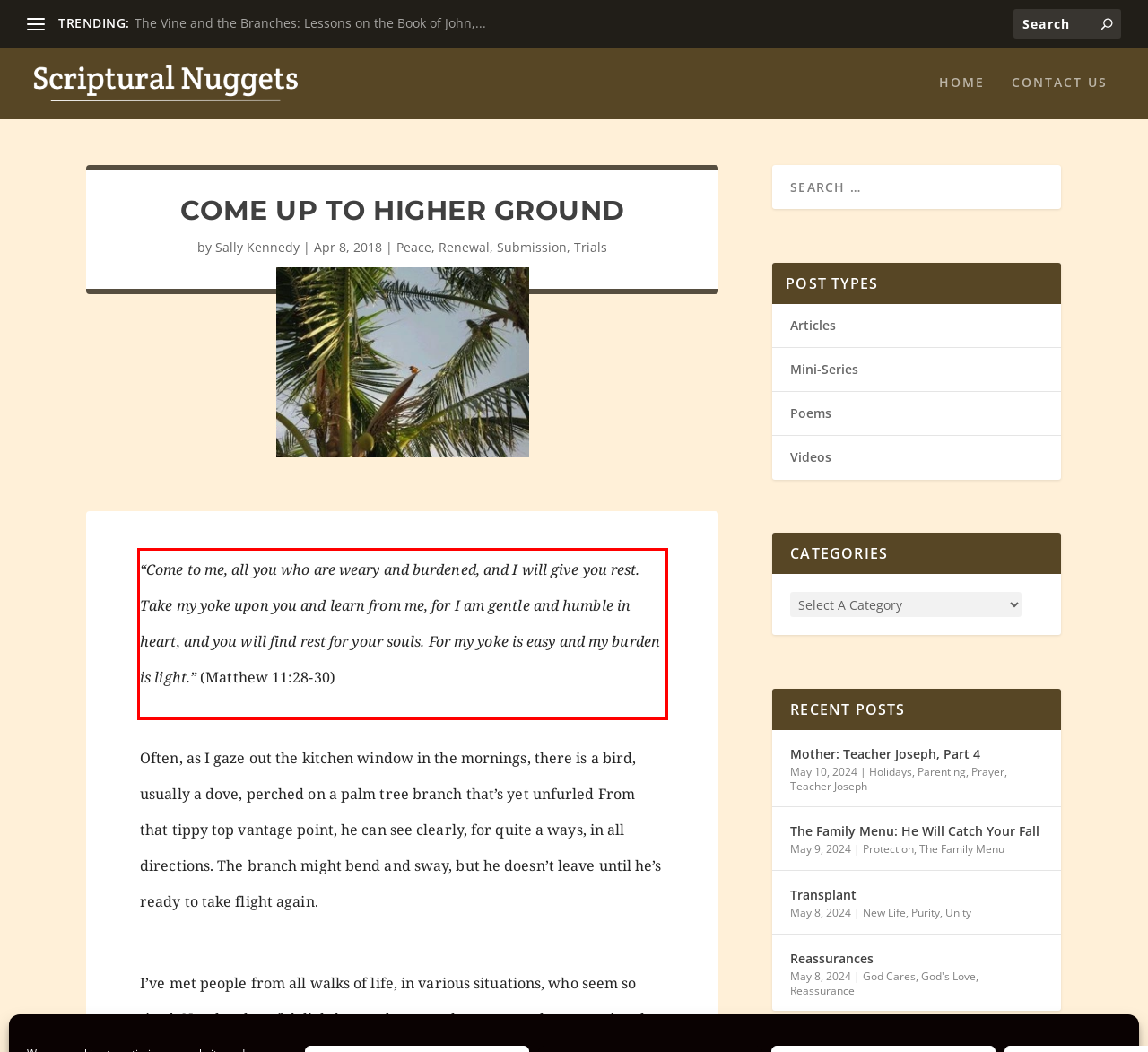Please identify and extract the text content from the UI element encased in a red bounding box on the provided webpage screenshot.

“Come to me, all you who are weary and burdened, and I will give you rest. Take my yoke upon you and learn from me, for I am gentle and humble in heart, and you will find rest for your souls. For my yoke is easy and my burden is light.” (Matthew 11:28-30)